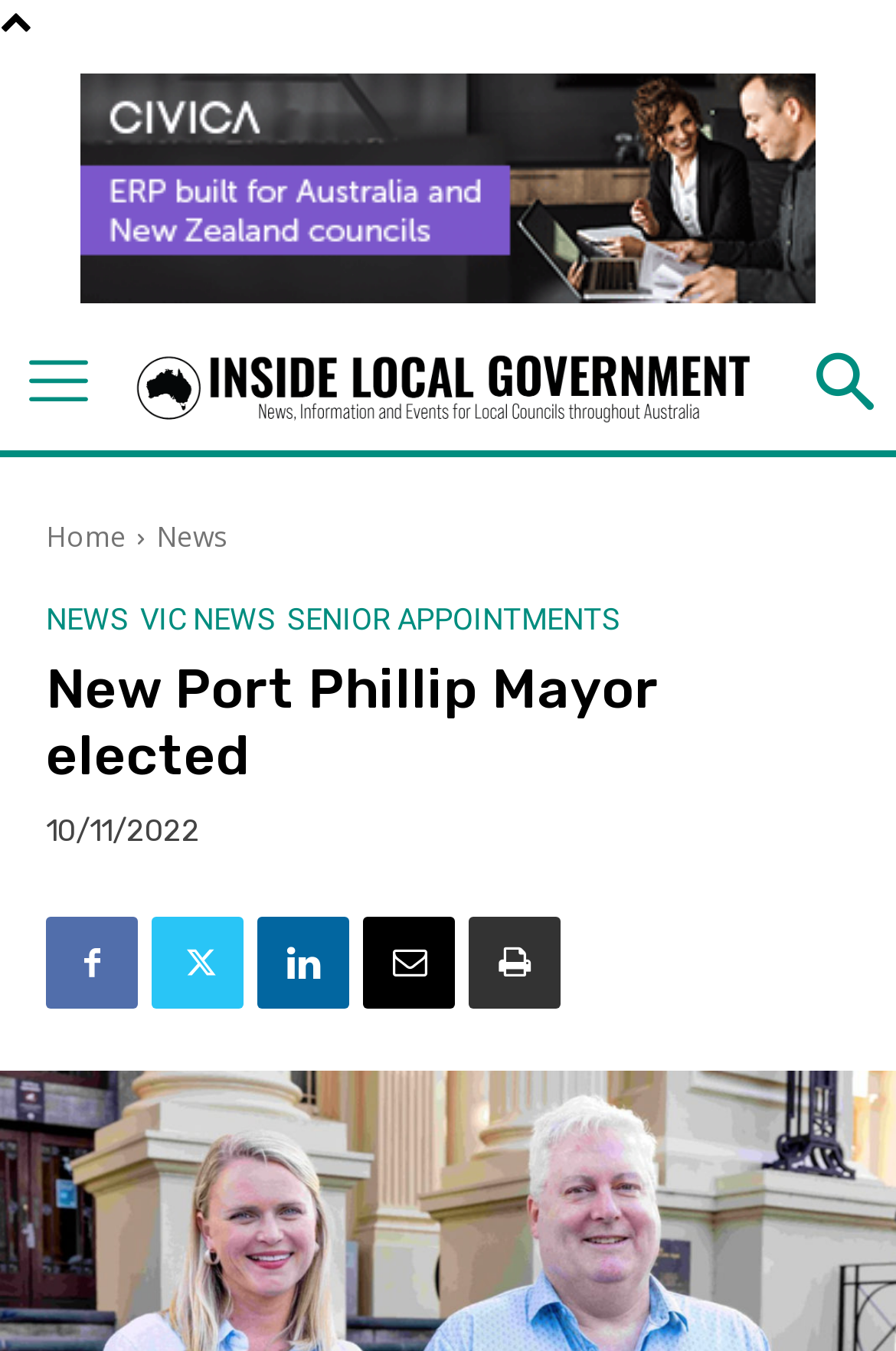Utilize the information from the image to answer the question in detail:
In which ward is Cr Cunsolo a councillor?

The webpage states that Cr Cunsolo is a councillor in the Gateway Ward, which is the ward she represents.